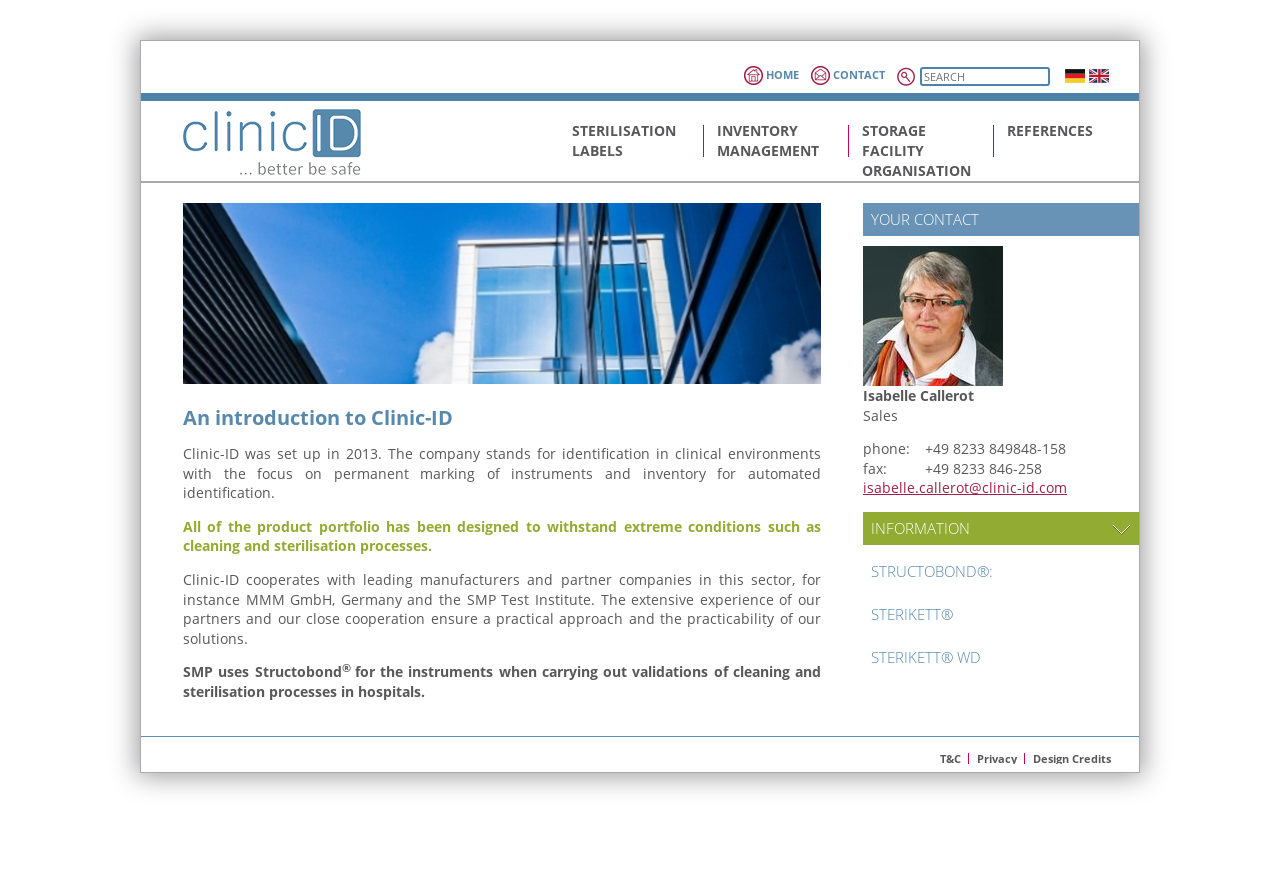How many languages are available on the website?
Please give a detailed answer to the question using the information shown in the image.

The webpage provides links to switch between two languages, Deutsch (German) and English, at the top-right corner of the page.